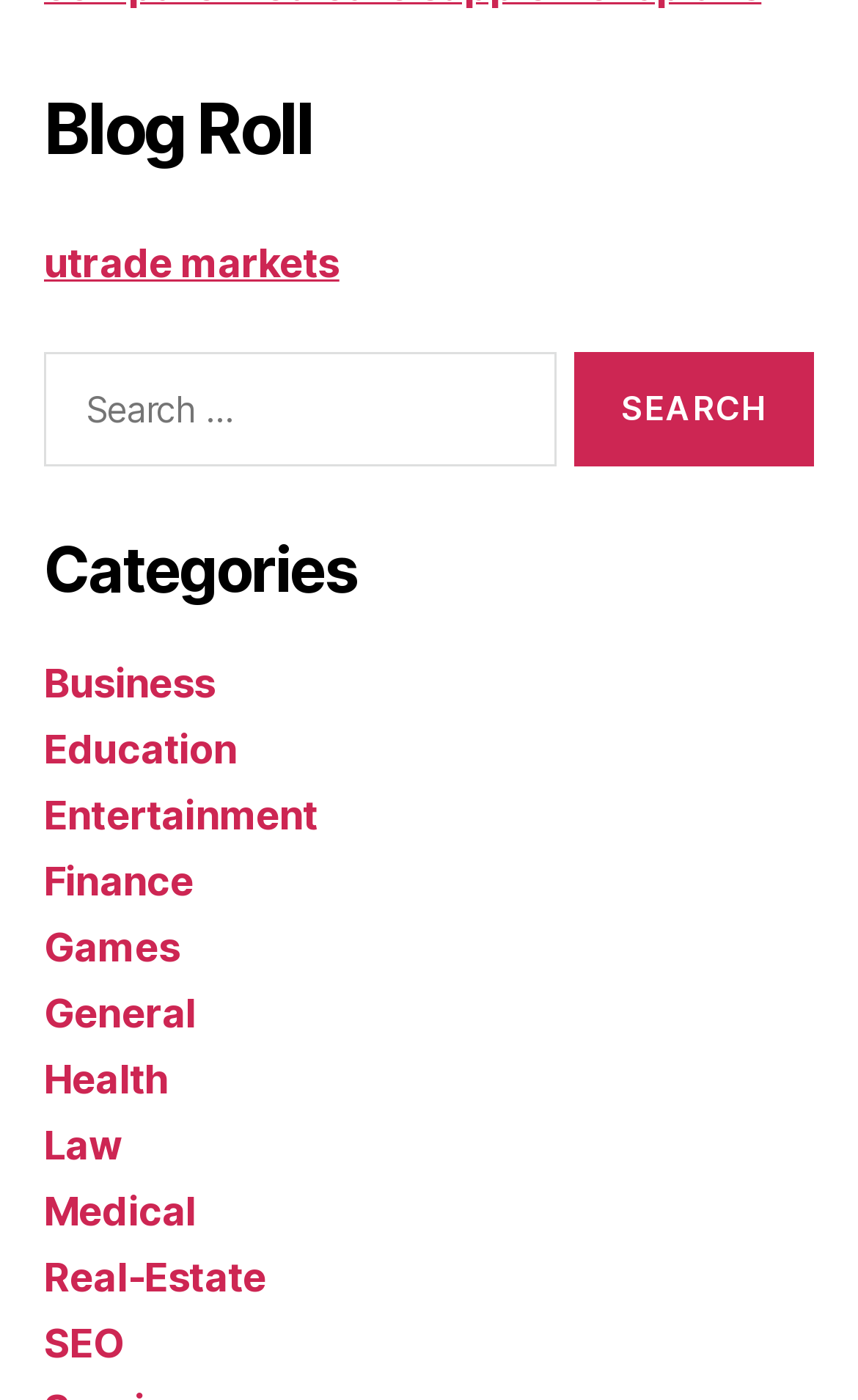Using the element description parent_node: Search for: value="Search", predict the bounding box coordinates for the UI element. Provide the coordinates in (top-left x, top-left y, bottom-right x, bottom-right y) format with values ranging from 0 to 1.

[0.669, 0.252, 0.949, 0.333]